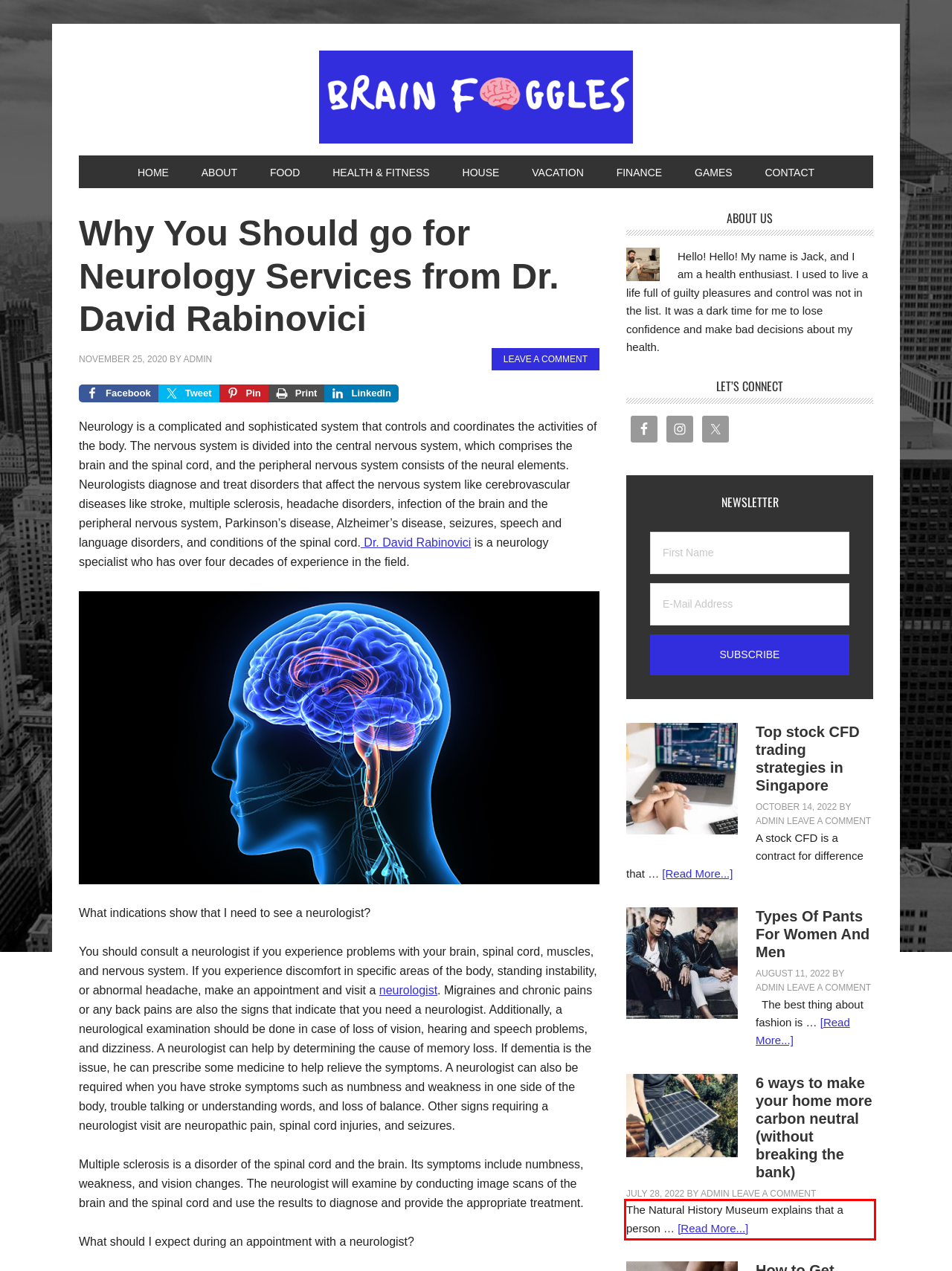Given a webpage screenshot, identify the text inside the red bounding box using OCR and extract it.

The Natural History Museum explains that a person … [Read More...] about 6 ways to make your home more carbon neutral (without breaking the bank)